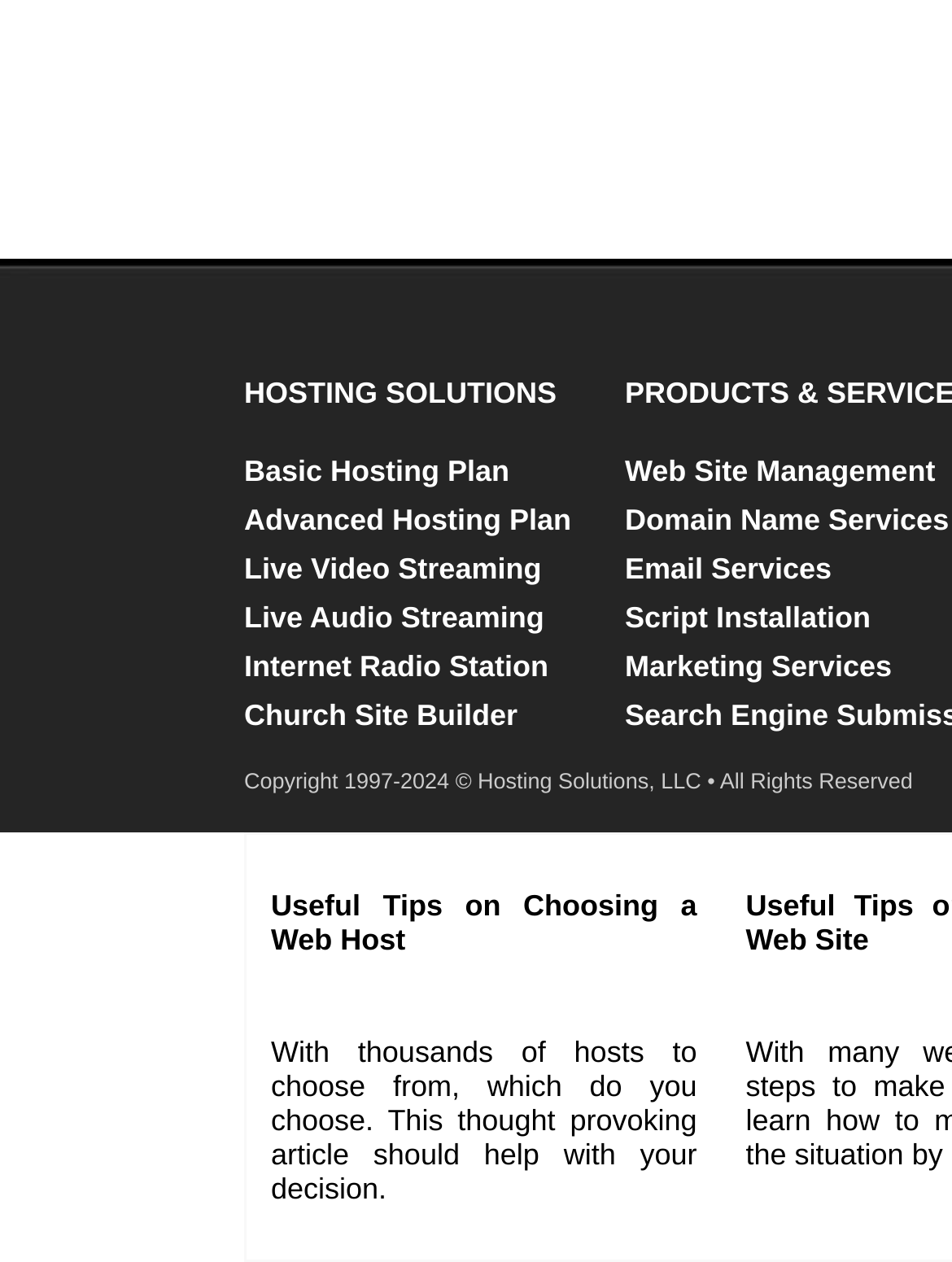Locate the bounding box coordinates of the area that needs to be clicked to fulfill the following instruction: "Explore Live Video Streaming". The coordinates should be in the format of four float numbers between 0 and 1, namely [left, top, right, bottom].

[0.256, 0.437, 0.569, 0.464]